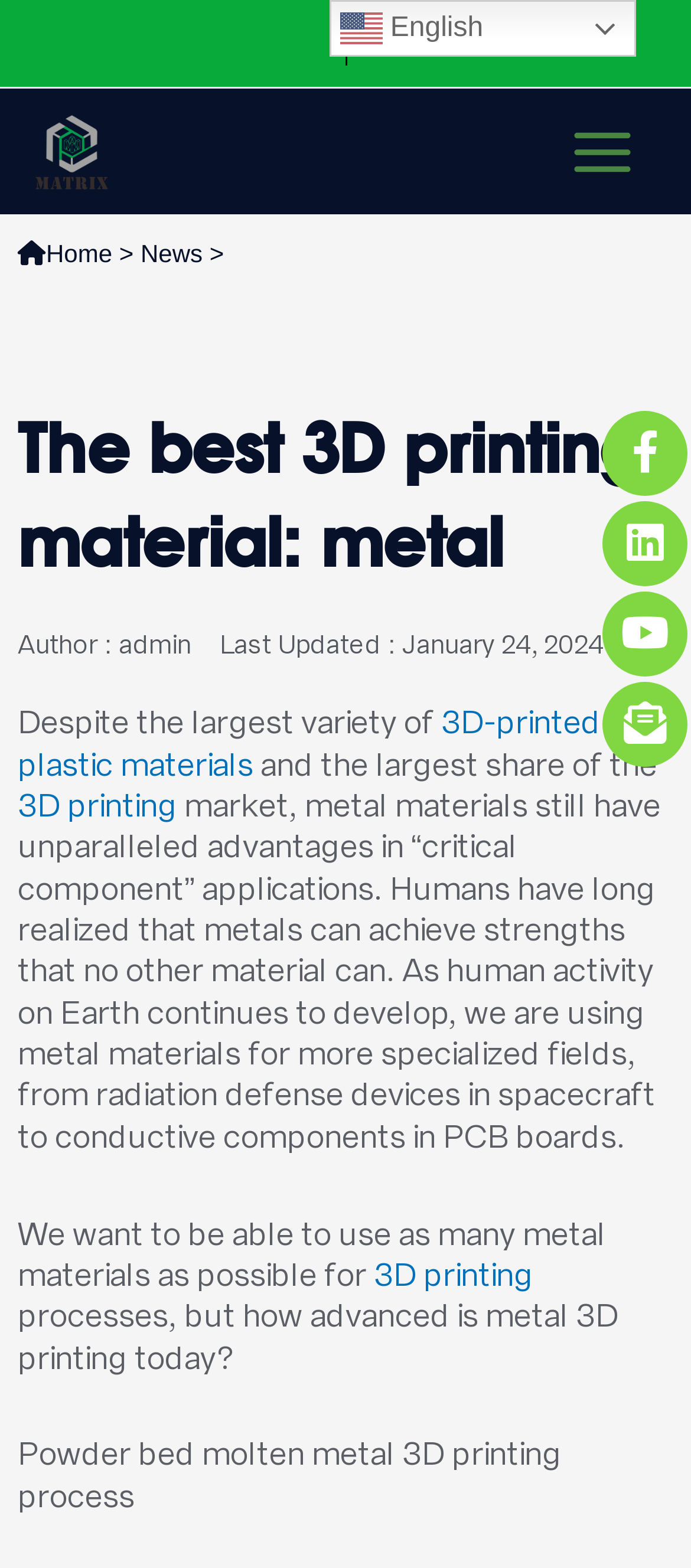Who is the author of the article?
Using the image, provide a concise answer in one word or a short phrase.

admin